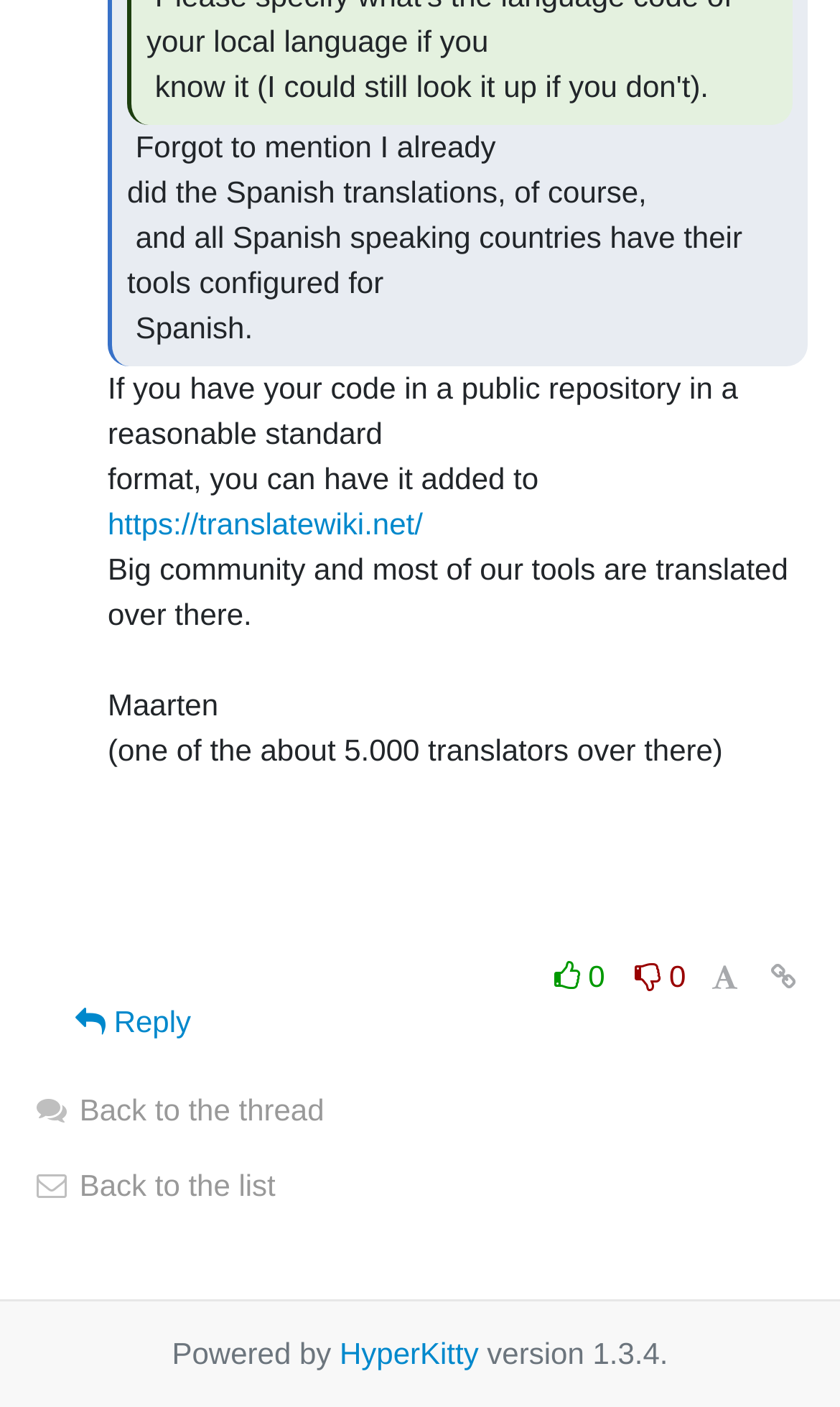Find the bounding box coordinates for the area that should be clicked to accomplish the instruction: "Visit the translatewiki.net website".

[0.128, 0.36, 0.503, 0.385]